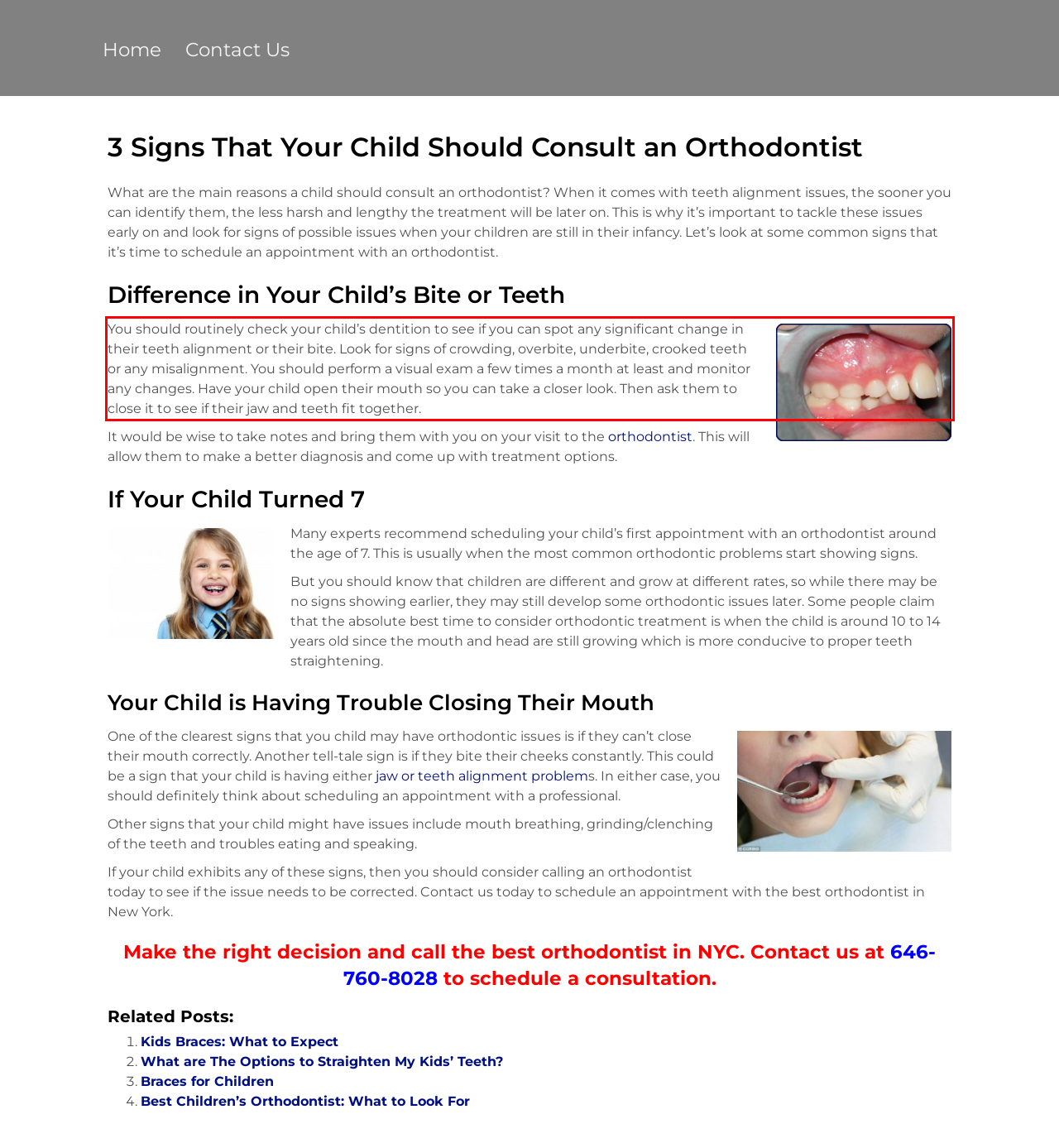Analyze the screenshot of the webpage and extract the text from the UI element that is inside the red bounding box.

You should routinely check your child’s dentition to see if you can spot any significant change in their teeth alignment or their bite. Look for signs of crowding, overbite, underbite, crooked teeth or any misalignment. You should perform a visual exam a few times a month at least and monitor any changes. Have your child open their mouth so you can take a closer look. Then ask them to close it to see if their jaw and teeth fit together.